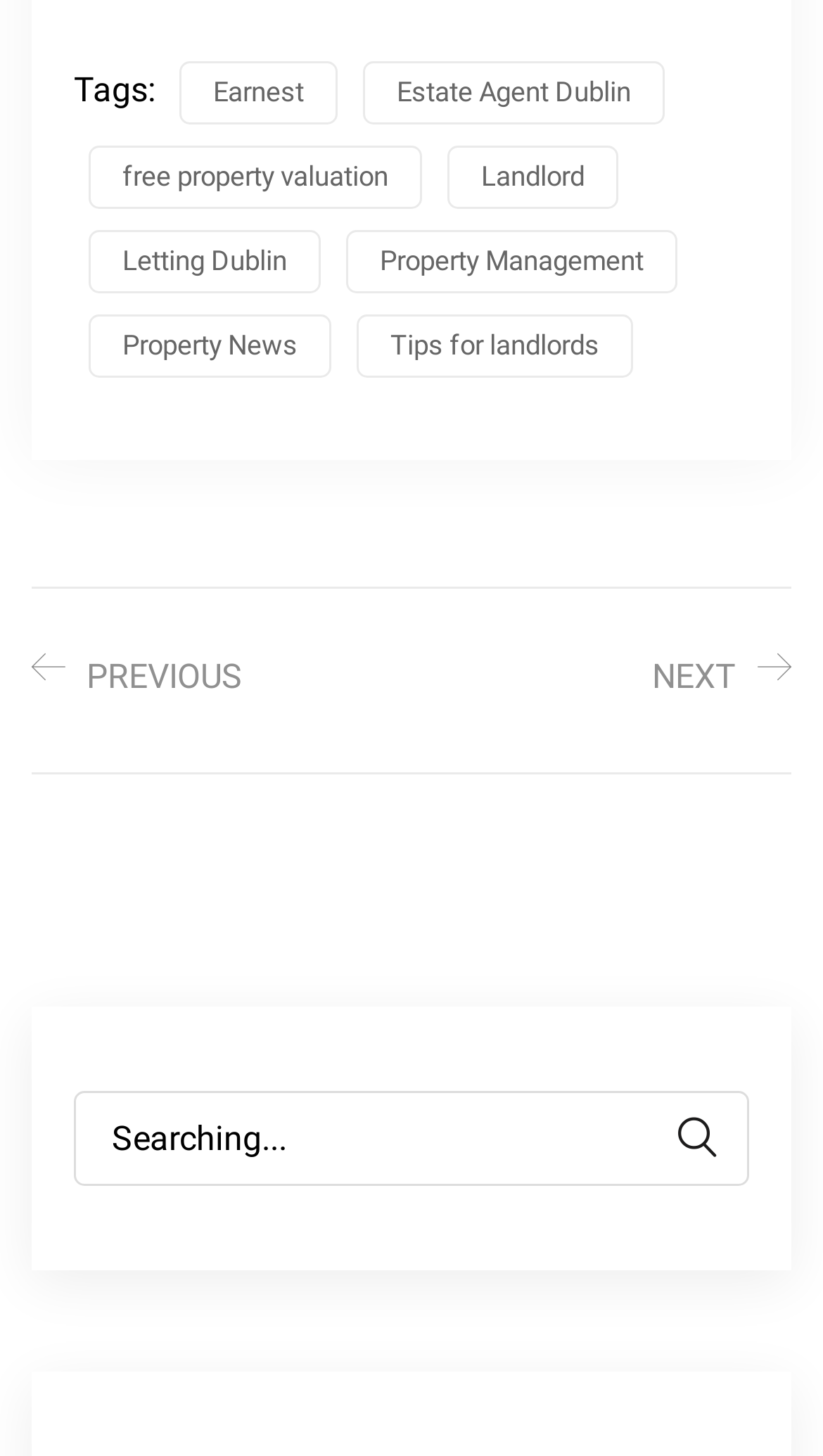Locate the bounding box coordinates of the element I should click to achieve the following instruction: "visit Nigeria".

None